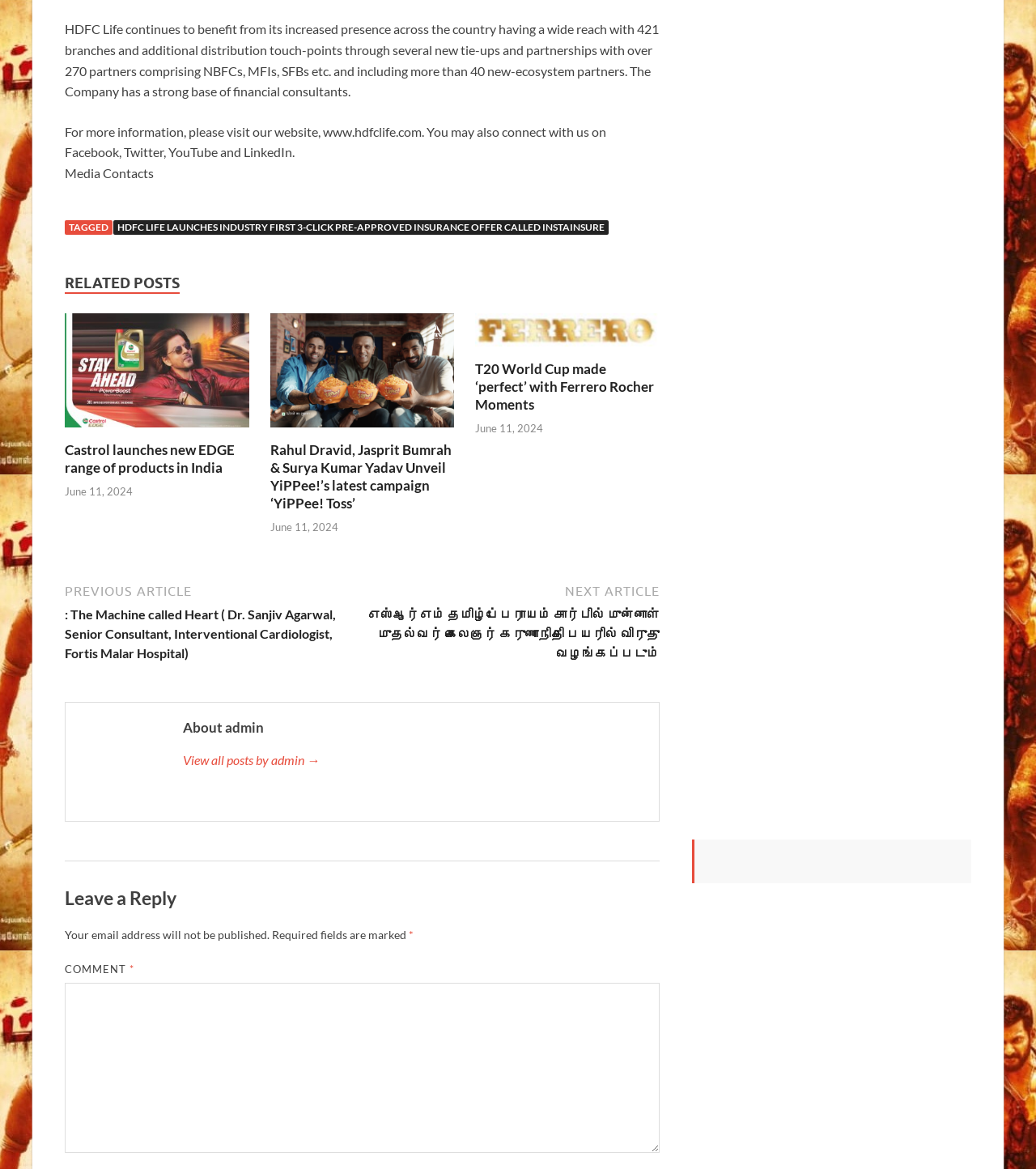What is the common date for the three news articles?
Answer the question in as much detail as possible.

The three news articles have a common date of June 11, 2024, which is mentioned in the time section of each article.